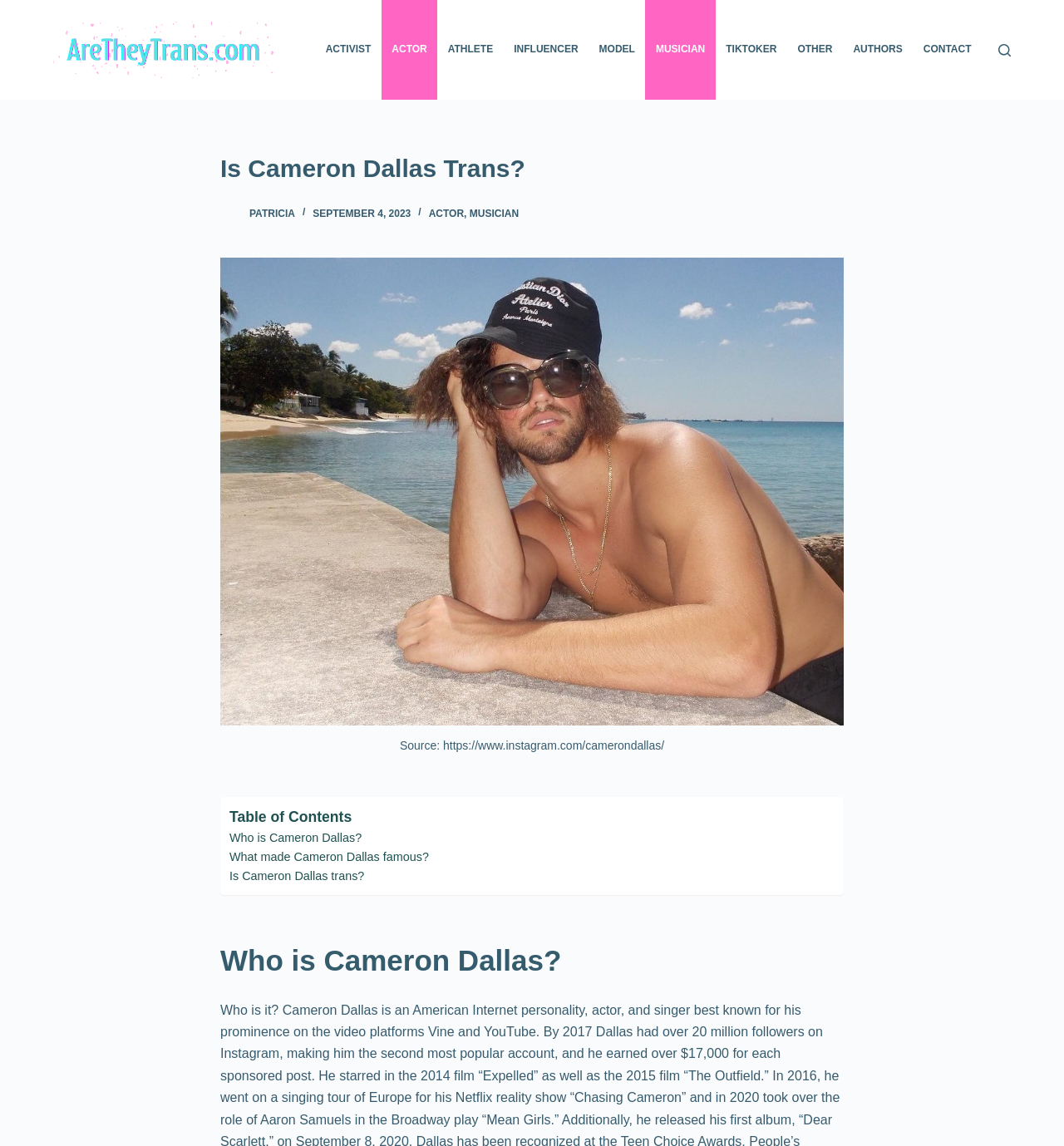What is Cameron Dallas known for?
Based on the image, answer the question with as much detail as possible.

Based on the webpage content, Cameron Dallas is an American Internet personality, actor, and singer, and he is best known for his prominence on the video platforms Vine and YouTube.